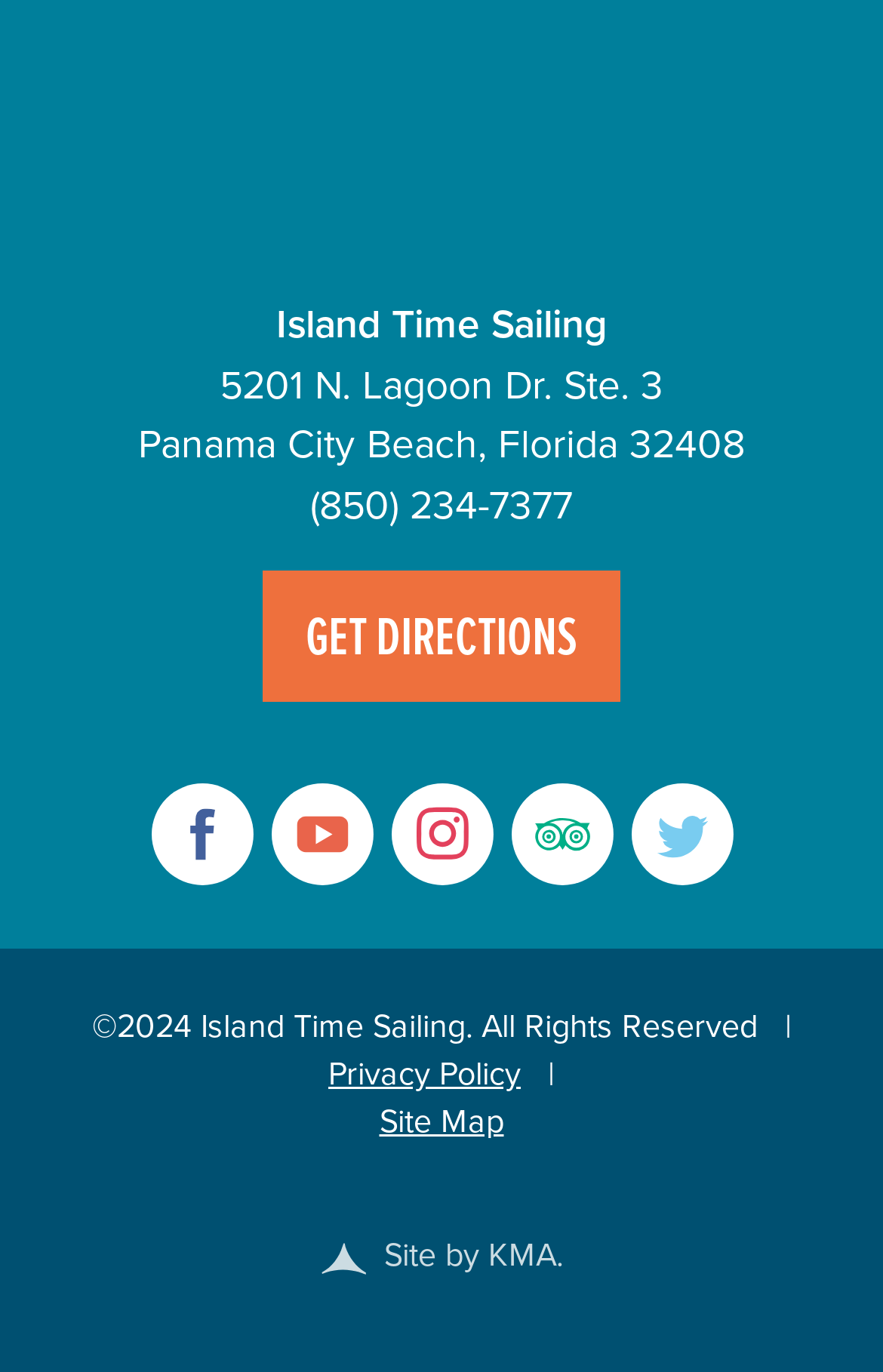From the webpage screenshot, identify the region described by Get Directions. Provide the bounding box coordinates as (top-left x, top-left y, bottom-right x, bottom-right y), with each value being a floating point number between 0 and 1.

[0.297, 0.416, 0.703, 0.511]